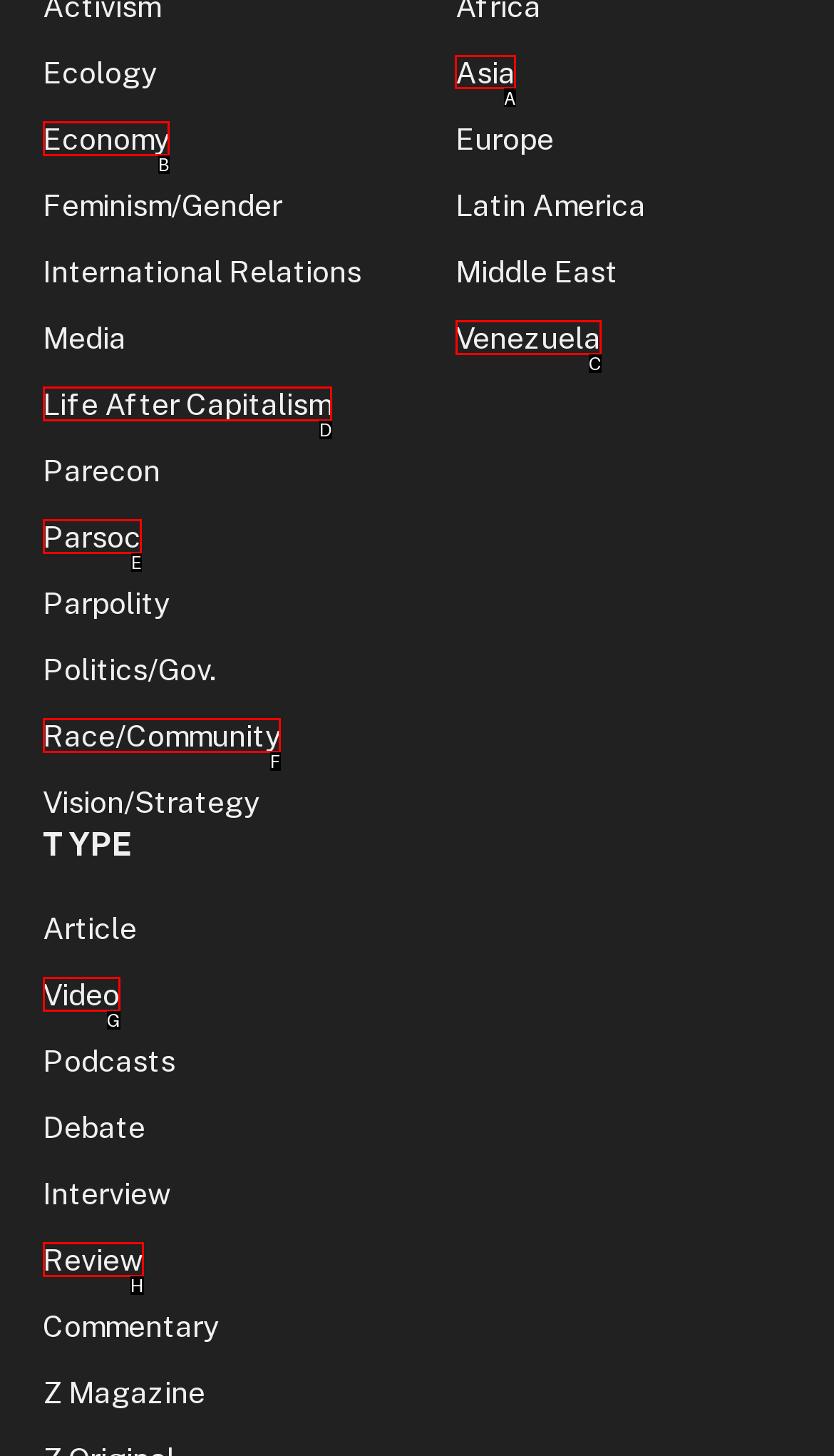Tell me which one HTML element I should click to complete the following task: Visit the 'Asia' page Answer with the option's letter from the given choices directly.

A